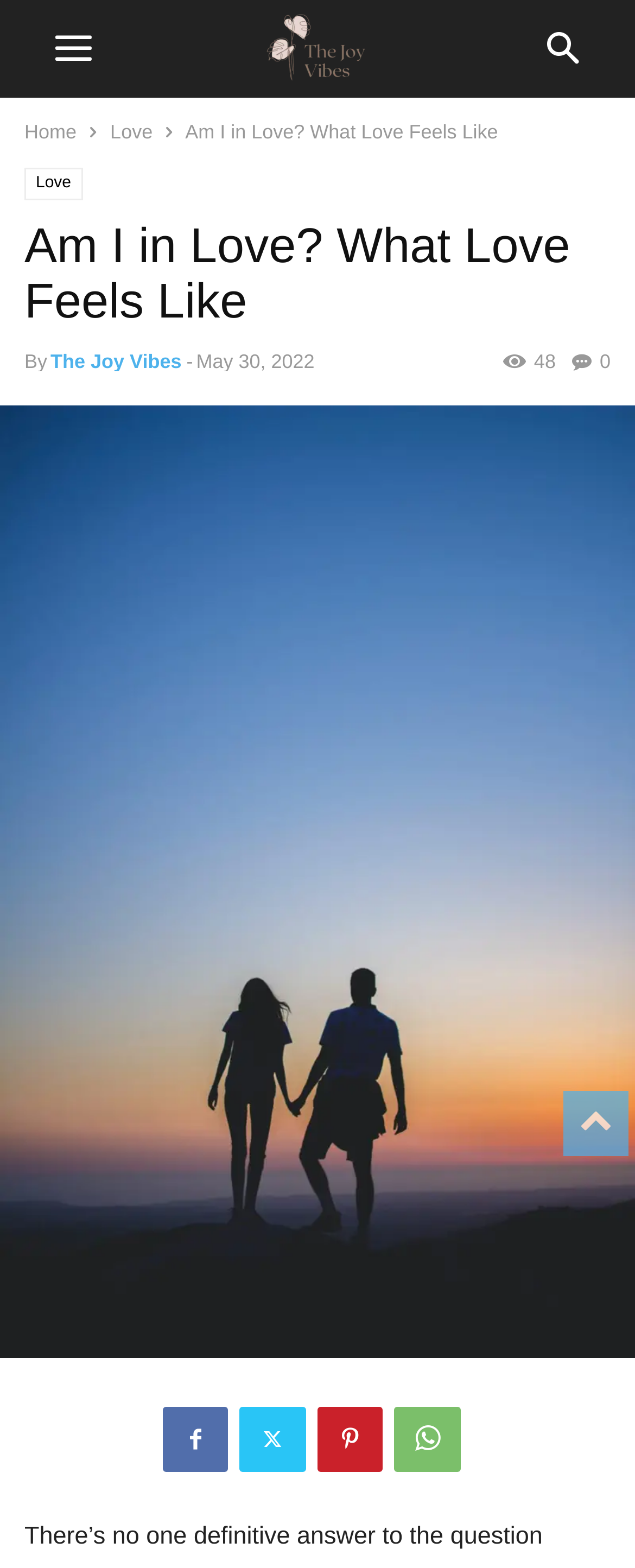Determine the bounding box coordinates for the clickable element required to fulfill the instruction: "read the article title". Provide the coordinates as four float numbers between 0 and 1, i.e., [left, top, right, bottom].

[0.292, 0.077, 0.784, 0.091]